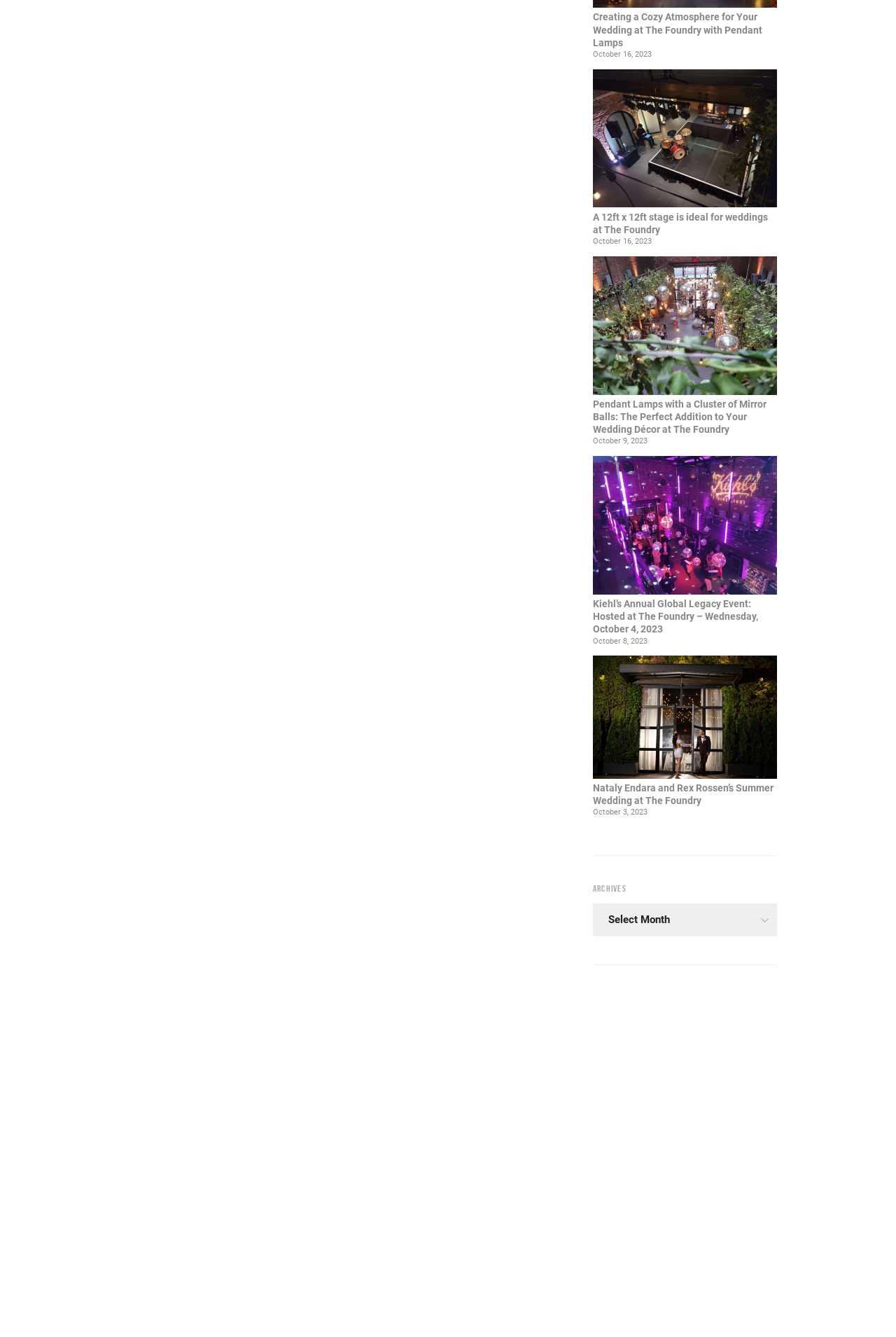Please give the bounding box coordinates of the area that should be clicked to fulfill the following instruction: "Select the archives dropdown menu". The coordinates should be in the format of four float numbers from 0 to 1, i.e., [left, top, right, bottom].

[0.661, 0.676, 0.867, 0.7]